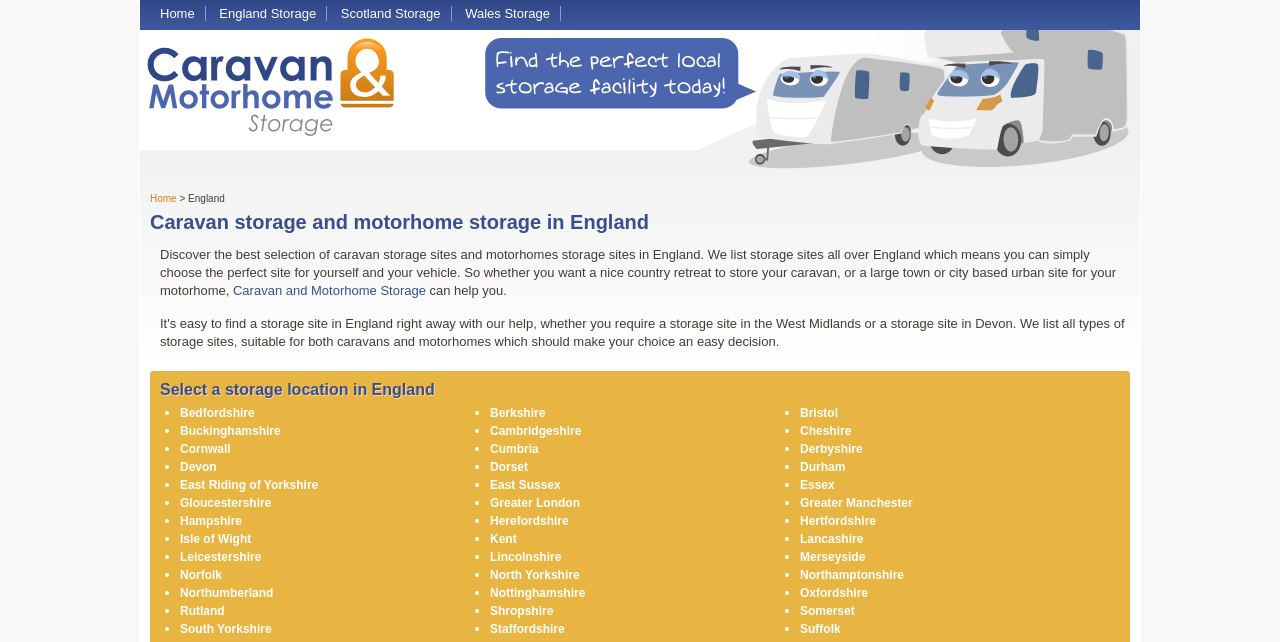Determine the bounding box for the HTML element described here: "North Yorkshire". The coordinates should be given as [left, top, right, bottom] with each number being a float between 0 and 1.

[0.383, 0.885, 0.453, 0.907]